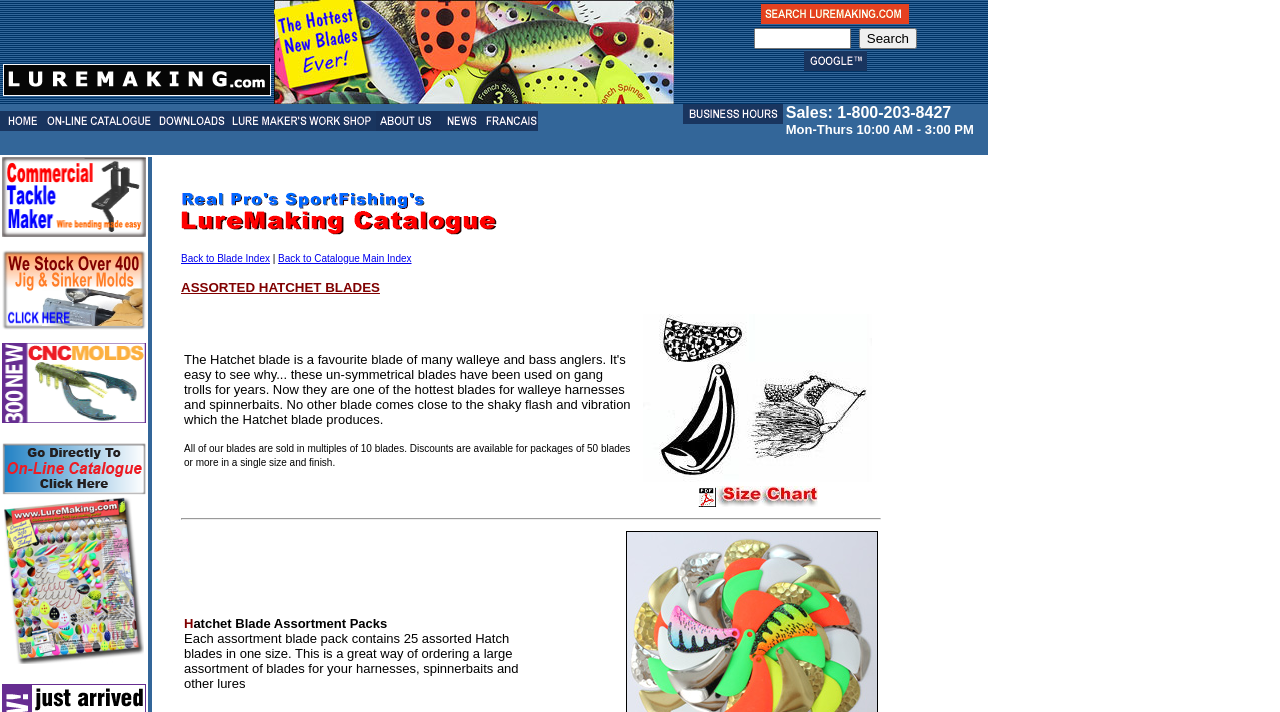What is the telephone number for sales?
Refer to the screenshot and respond with a concise word or phrase.

1-800-203-8427